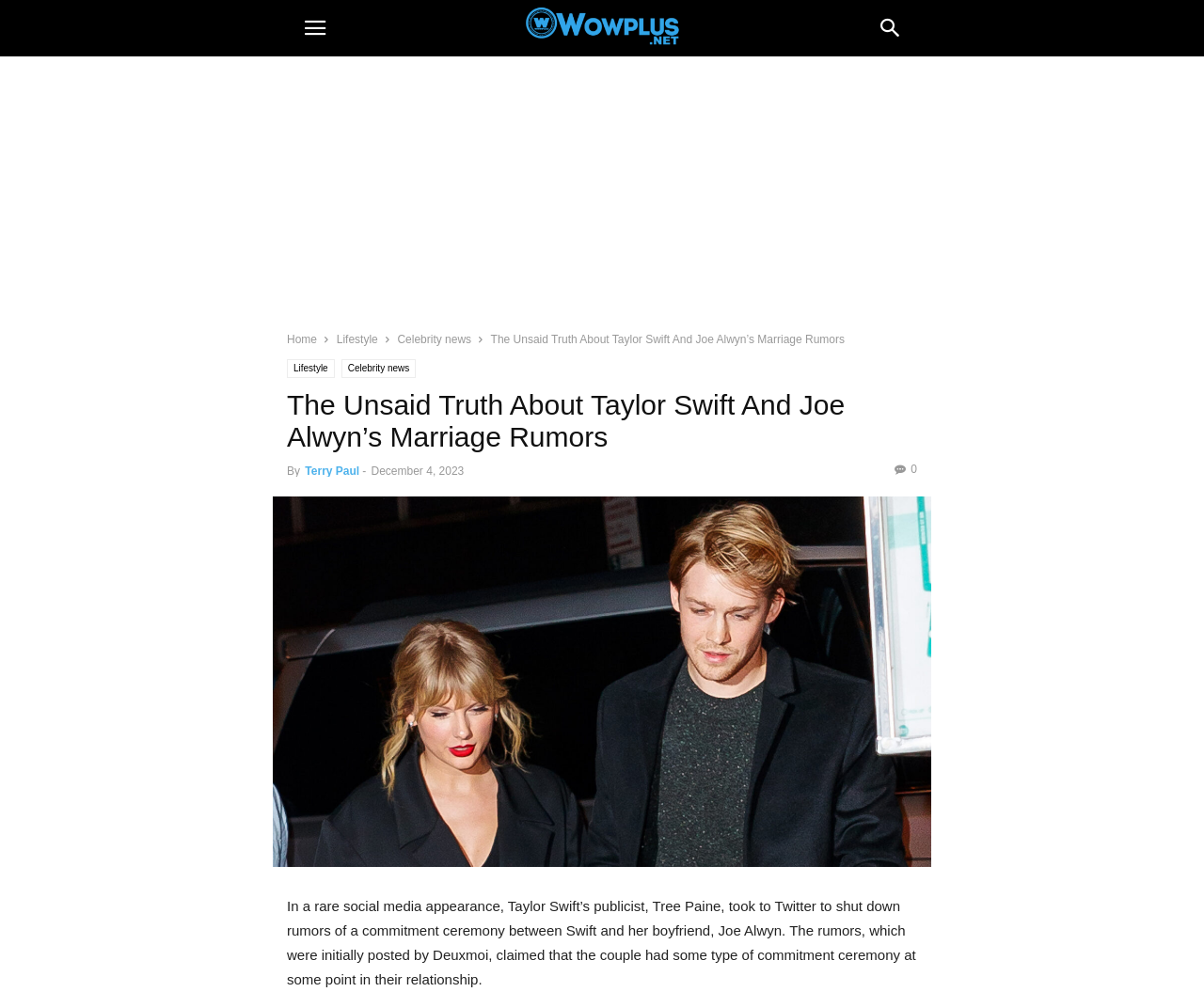Extract the main heading from the webpage content.

The Unsaid Truth About Taylor Swift And Joe Alwyn’s Marriage Rumors